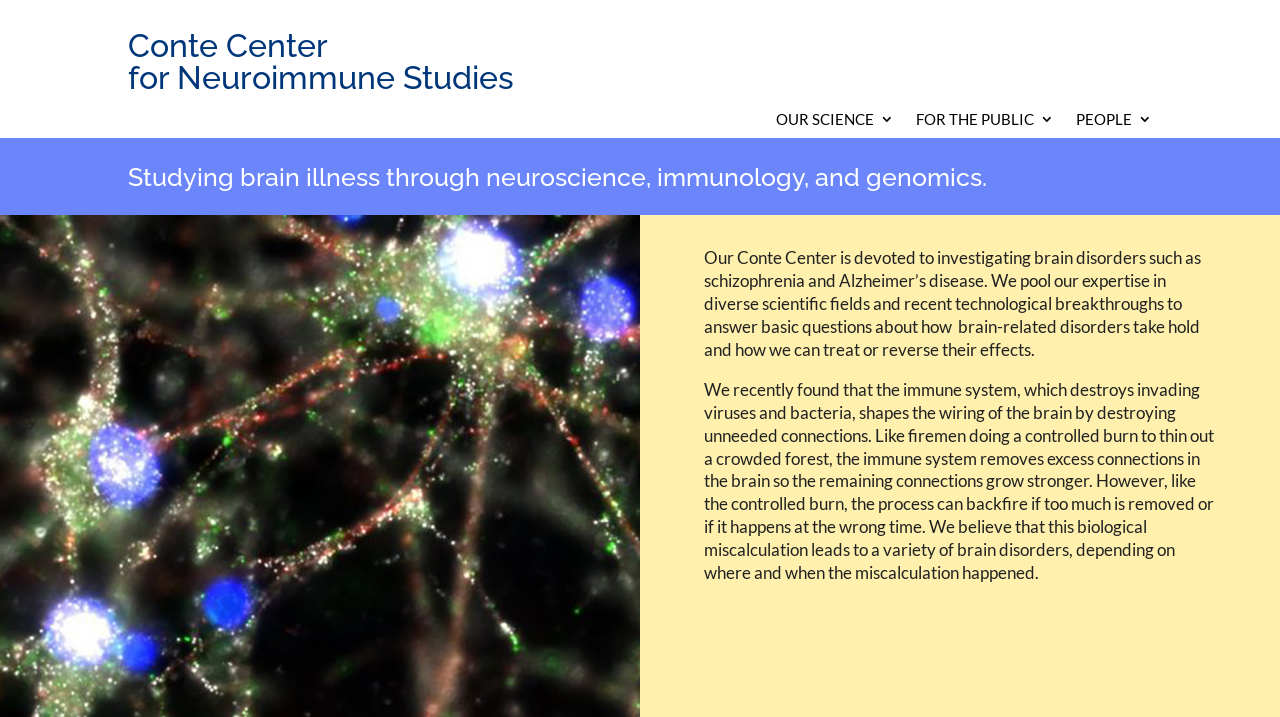Offer a detailed explanation of the webpage layout and contents.

The webpage is about the Conte Center for Neuroimmune Studies. At the top, there is a heading with the center's name. Below the heading, there are three links aligned horizontally, labeled "OUR SCIENCE 3", "FOR THE PUBLIC 3", and "PEOPLE 3", from left to right. 

Underneath the links, there is a subheading that describes the center's focus on studying brain illnesses through neuroscience, immunology, and genomics. 

Following the subheading, there are two paragraphs of text. The first paragraph explains the center's mission to investigate brain disorders such as schizophrenia and Alzheimer's disease by combining expertise from diverse scientific fields and recent technological breakthroughs. 

The second paragraph delves deeper into the center's research, describing how the immune system shapes the brain's wiring by removing excess connections, similar to a controlled burn in a forest. The text explains that this process can go awry, leading to various brain disorders depending on the timing and location of the miscalculation.